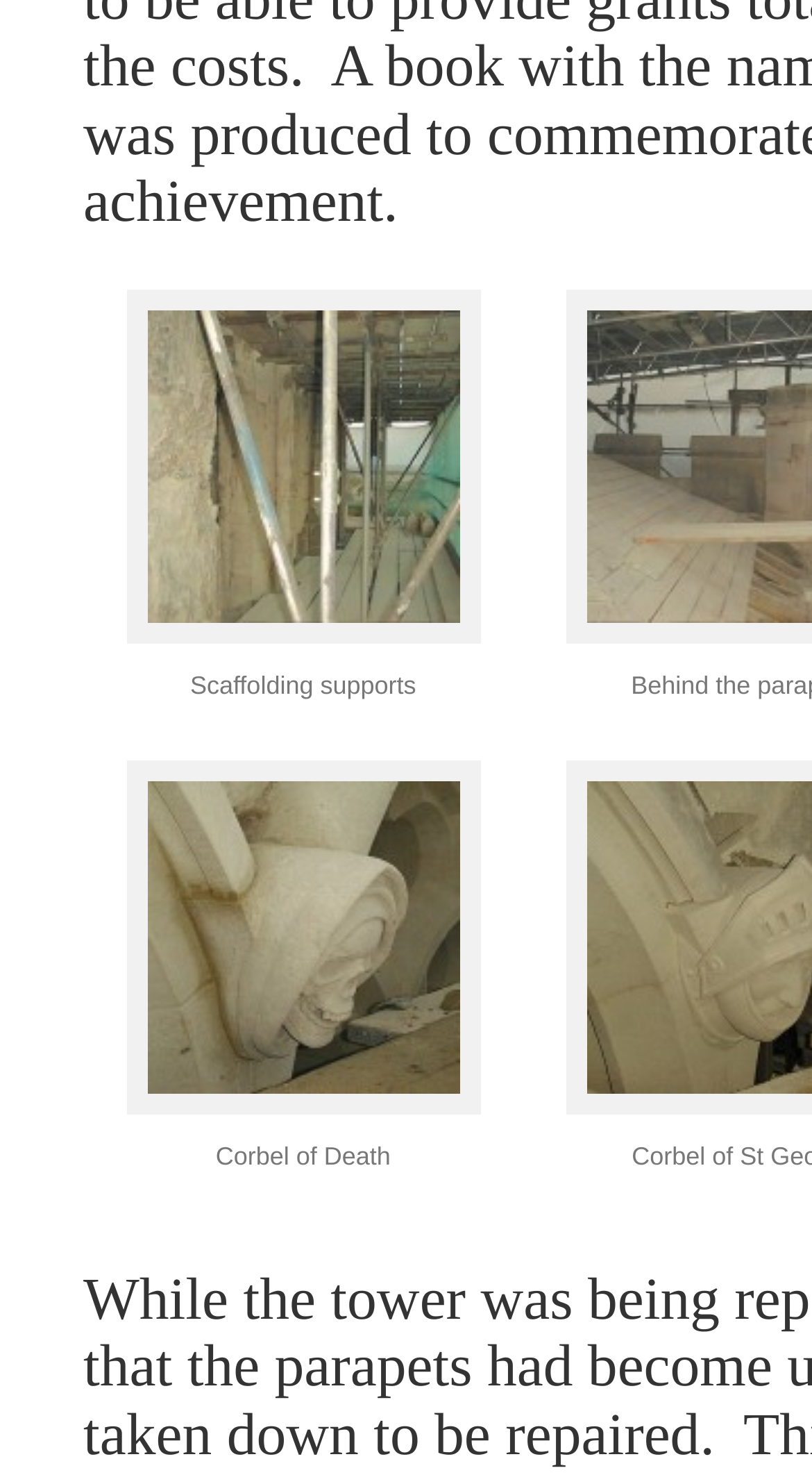Give a one-word or short phrase answer to the question: 
What is the text above the second image?

Corbel of Death